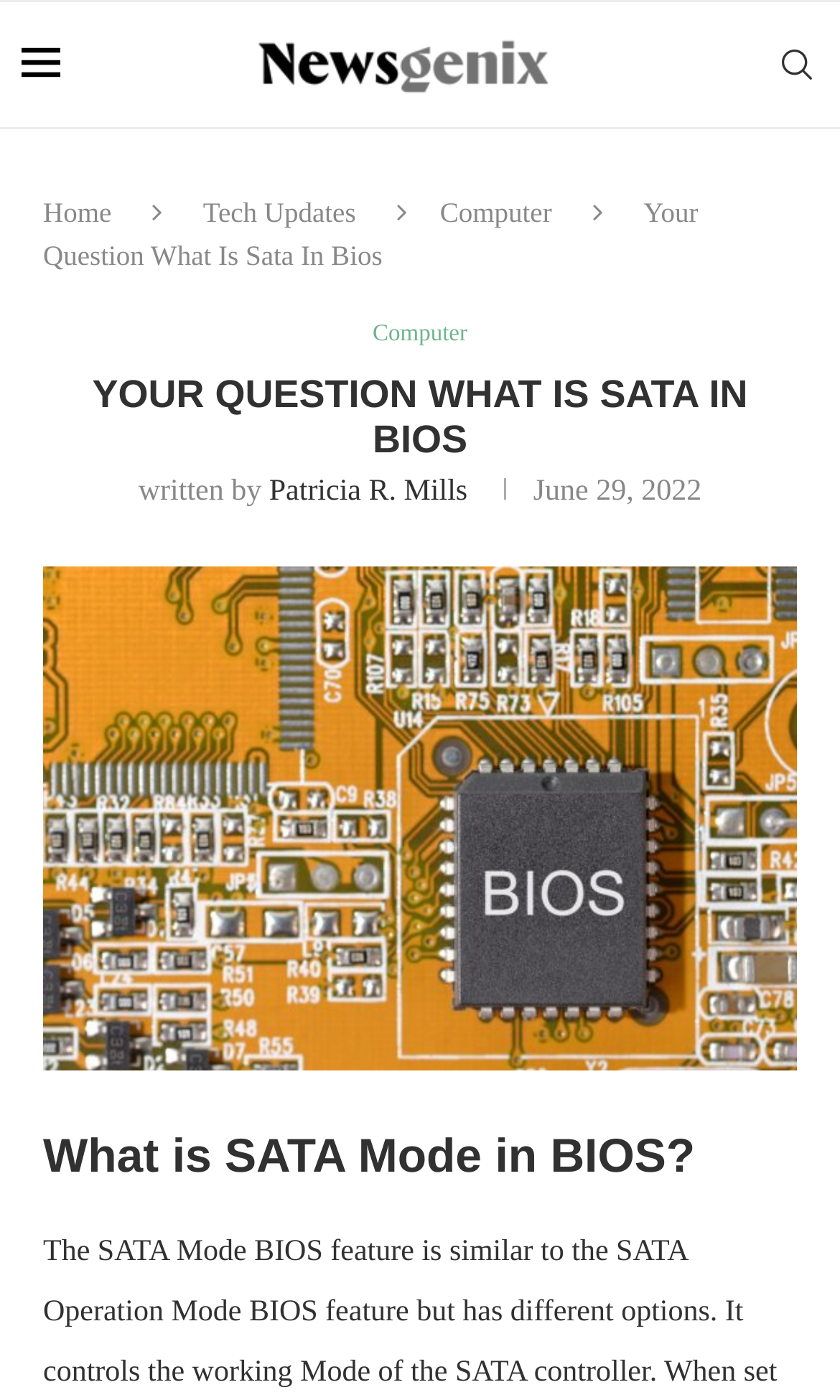From the screenshot, find the bounding box of the UI element matching this description: "Computer". Supply the bounding box coordinates in the form [left, top, right, bottom], each a float between 0 and 1.

[0.524, 0.14, 0.657, 0.163]